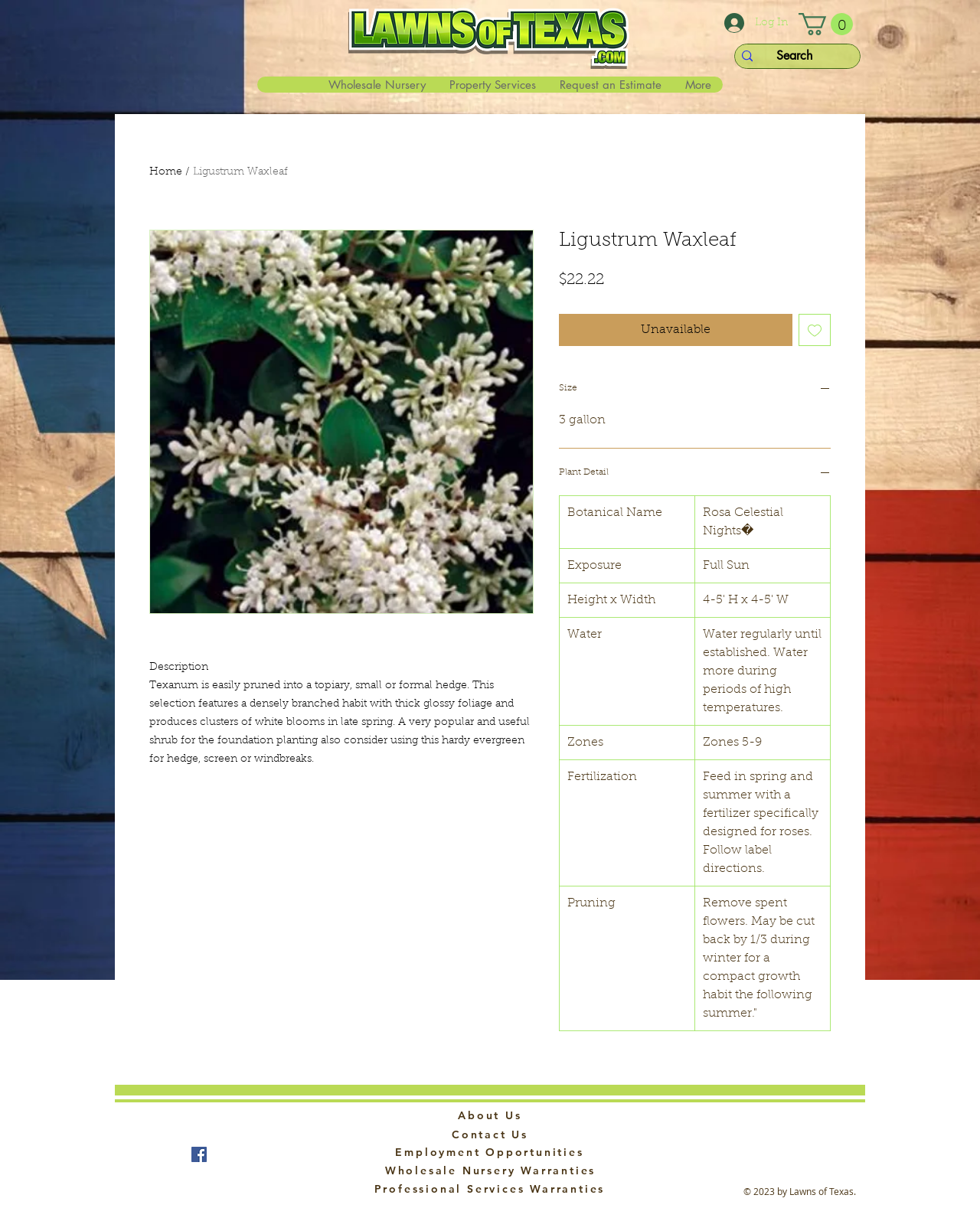Respond to the following query with just one word or a short phrase: 
What is the price of the plant?

$22.22